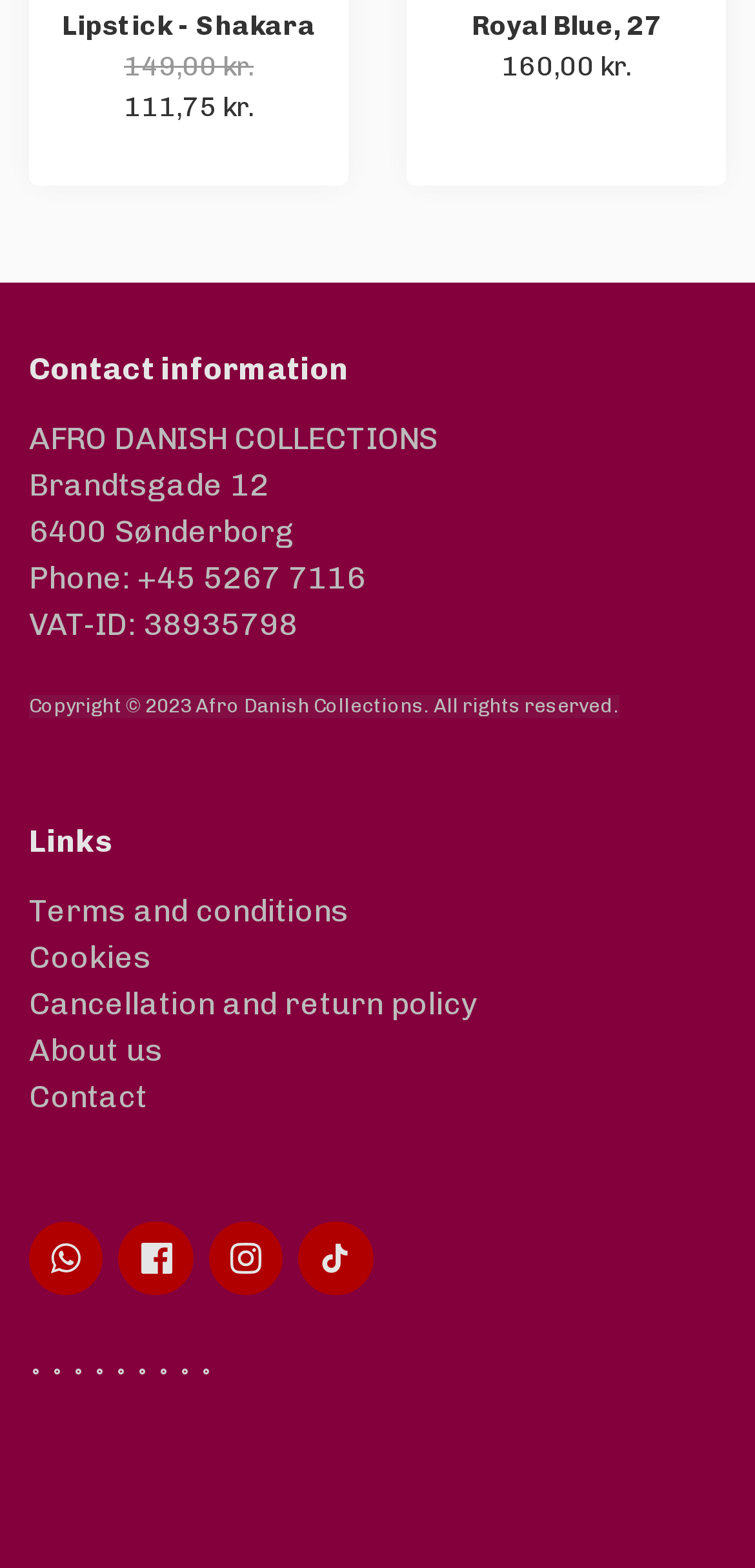Show the bounding box coordinates for the HTML element as described: "Contact".

[0.038, 0.699, 0.195, 0.723]